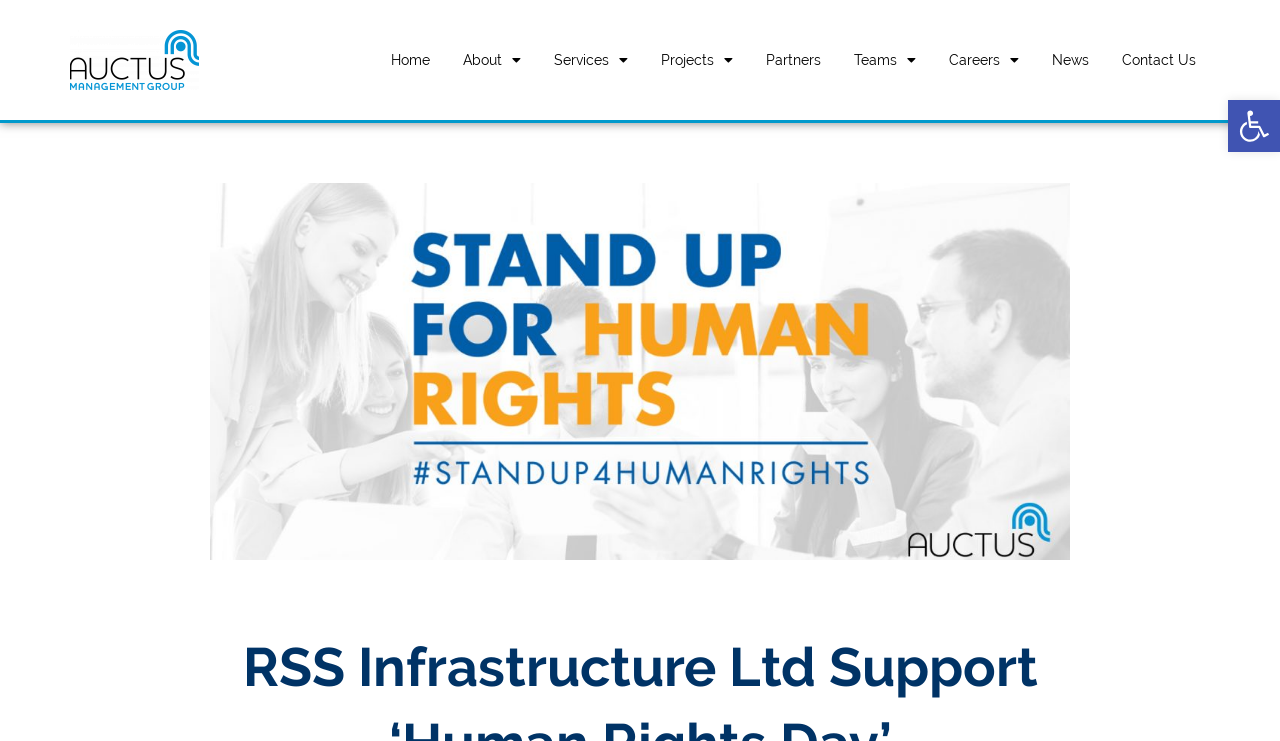How many images are there on the webpage?
Using the picture, provide a one-word or short phrase answer.

3